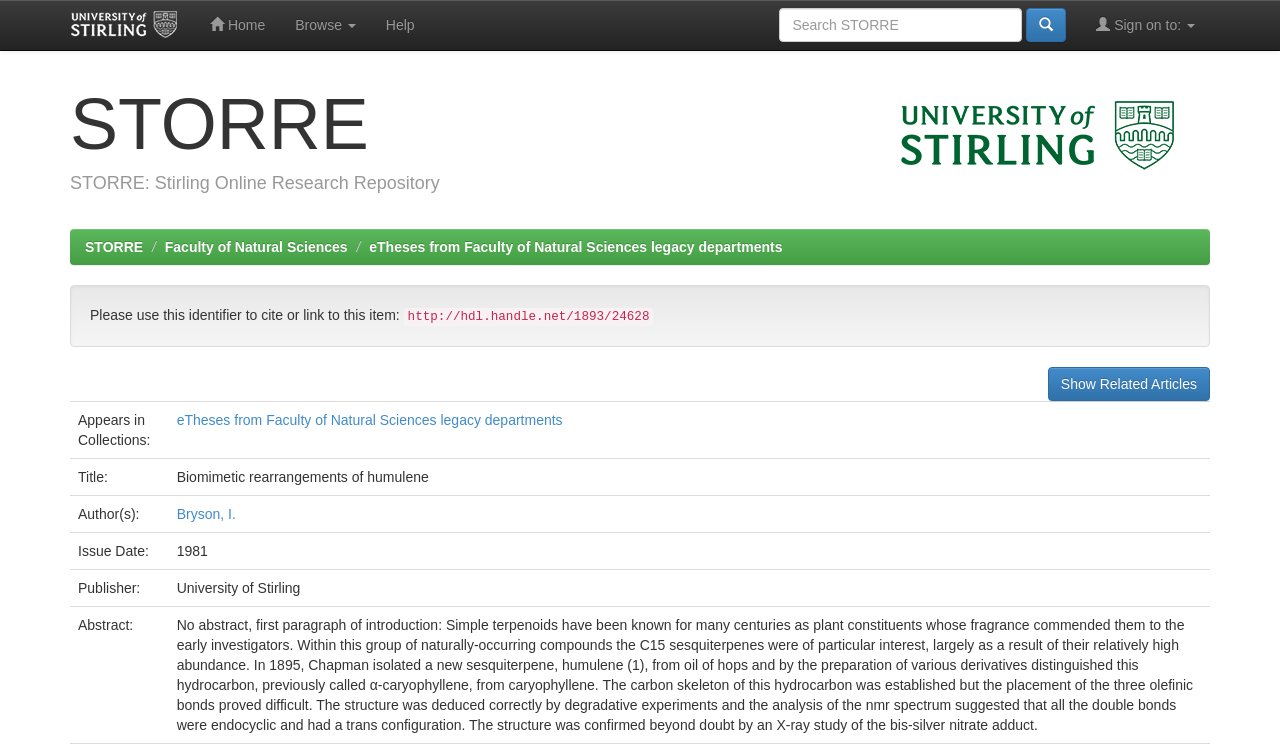Using the provided description Browse, find the bounding box coordinates for the UI element. Provide the coordinates in (top-left x, top-left y, bottom-right x, bottom-right y) format, ensuring all values are between 0 and 1.

[0.219, 0.0, 0.29, 0.066]